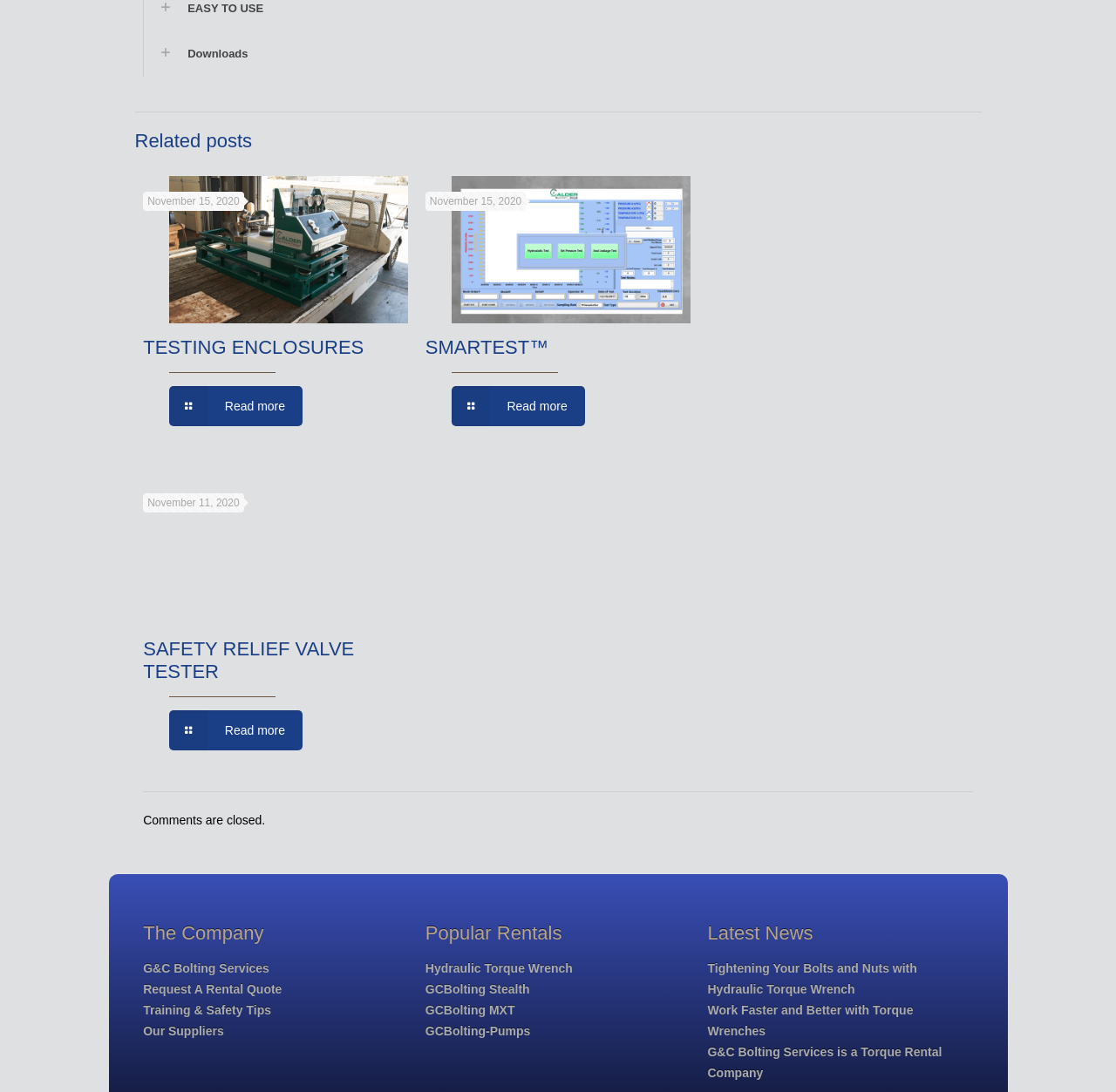Please locate the bounding box coordinates of the element that should be clicked to complete the given instruction: "Check the related stories".

None